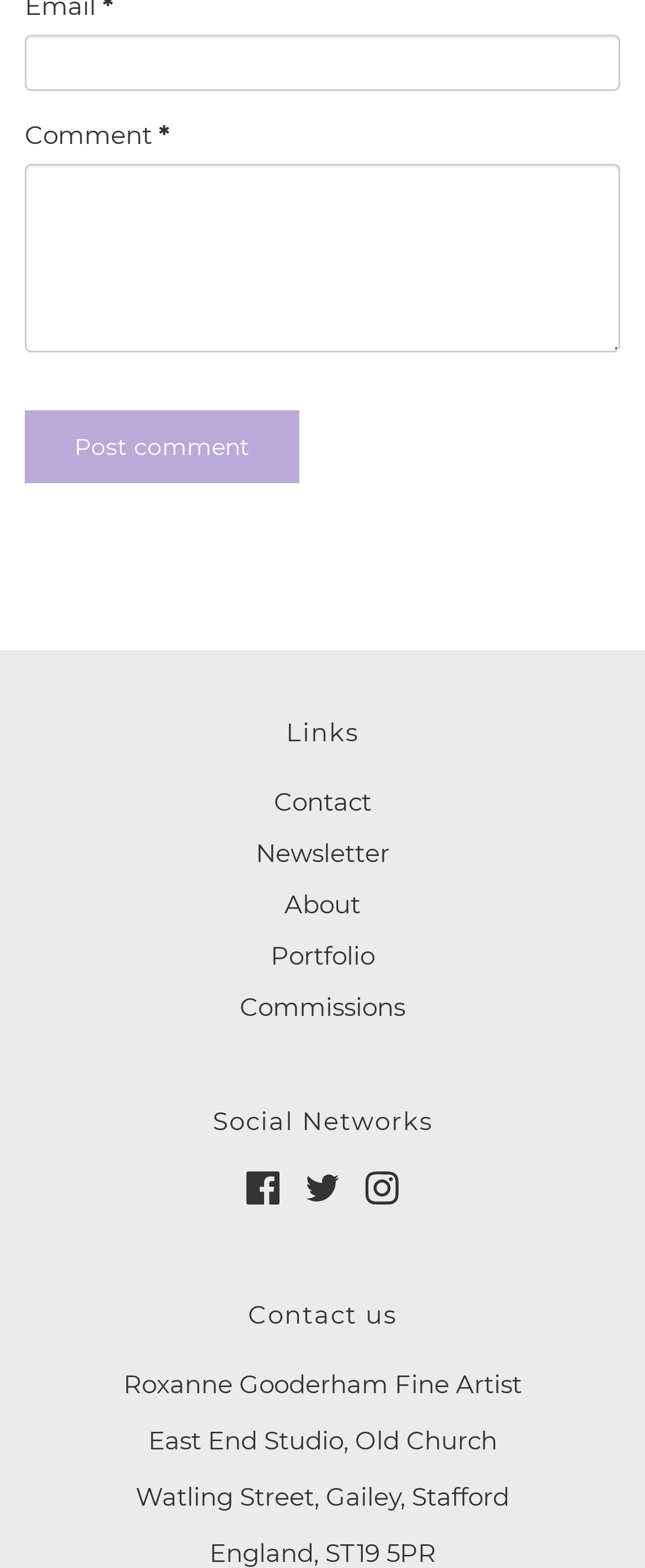Analyze the image and give a detailed response to the question:
What type of social media platforms are linked on this webpage?

The webpage contains links to social media platforms, which are represented by icons. The icons are labeled as 'Facebook icon', 'Twitter icon', and 'Instagram icon', indicating that these are the social media platforms linked on this webpage.